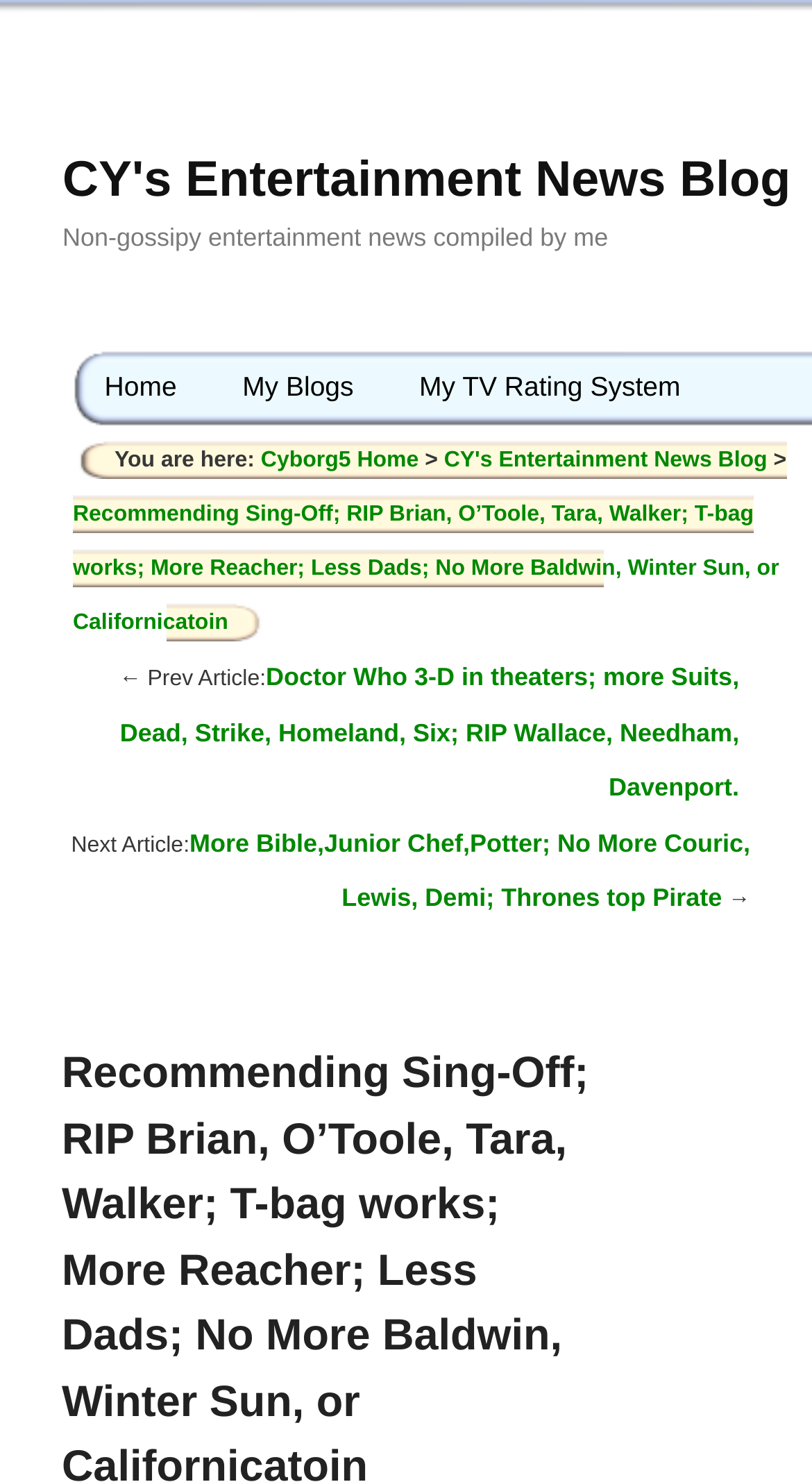Give a concise answer using one word or a phrase to the following question:
What is the purpose of the blog?

Non-gossipy entertainment news